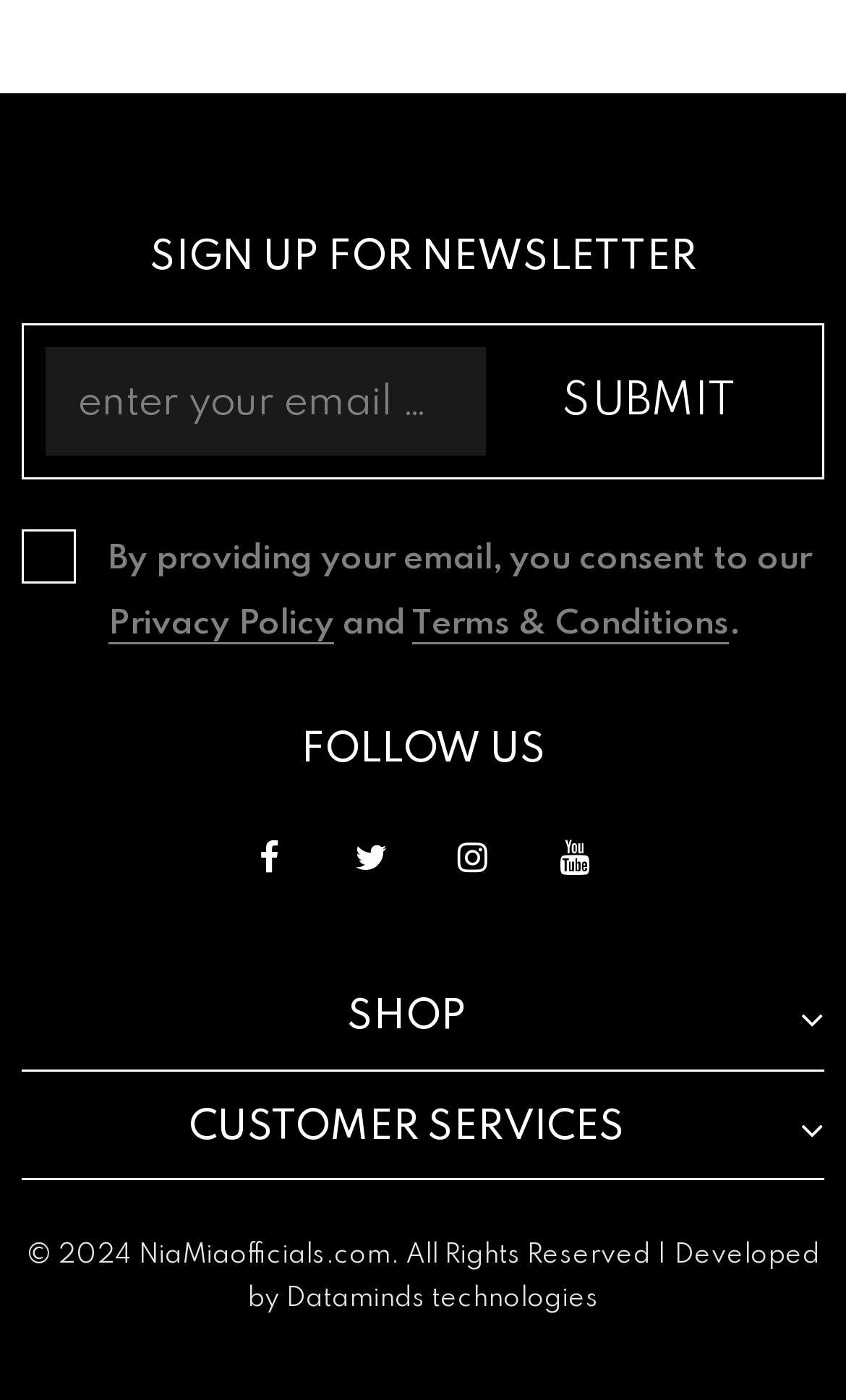What is the company's name?
Using the information from the image, give a concise answer in one word or a short phrase.

NiaMiaofficials.com